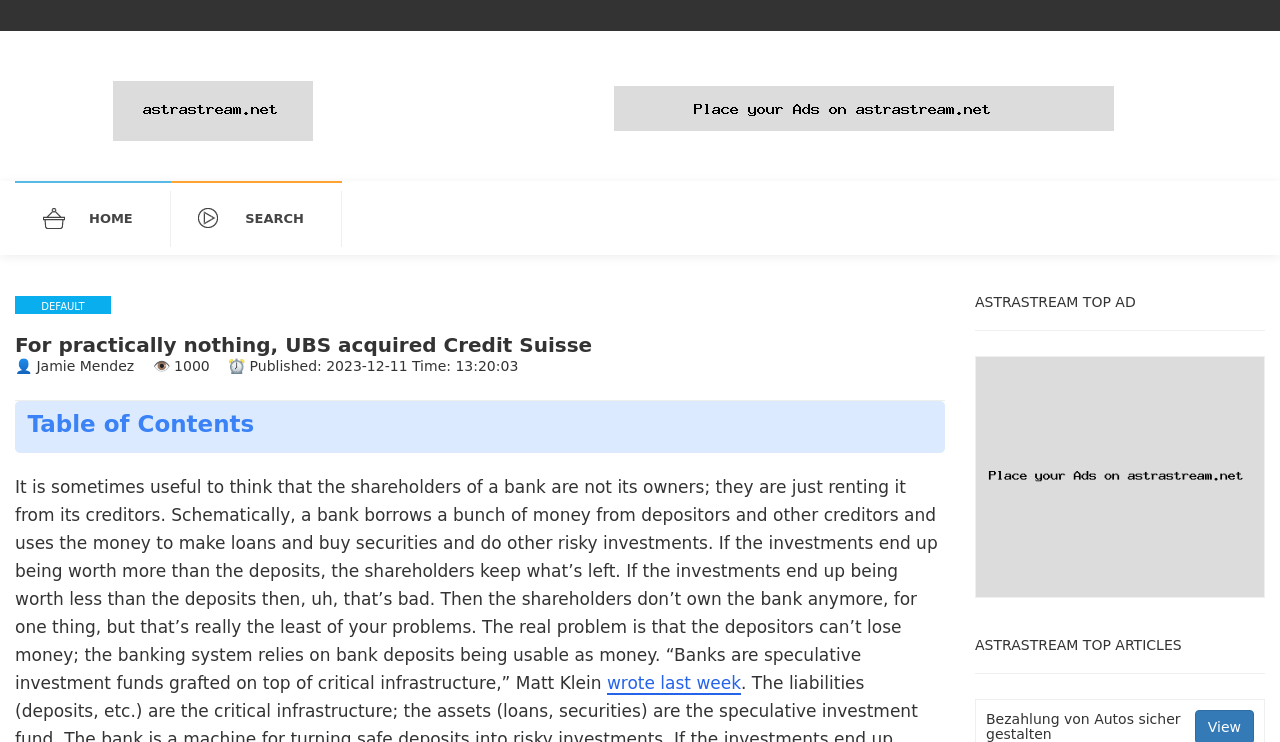Create a detailed summary of the webpage's content and design.

The webpage appears to be an article or blog post discussing the acquisition of Credit Suisse by UBS. At the top left corner, there is a site logo, accompanied by a header banner that spans most of the width of the page. Below the header, there are navigation links, including "HOME" and "SEARCH", positioned on the left side of the page.

The main content of the page is headed by a title, "For practically nothing, UBS acquired Credit Suisse", which is centered near the top of the page. Below the title, there is information about the author, Jamie Mendez, and the publication date and time. A horizontal separator line divides the top section from the main content.

The main content is divided into sections, with a "Table of Contents" heading followed by a block of text that discusses the concept of bank ownership and the risks involved in banking investments. The text is divided into paragraphs, with some sentences highlighted or emphasized.

On the right side of the page, there are two sections: "ASTRASTREAM TOP AD" and "ASTRASTREAM TOP ARTICLES", each with its own heading and an accompanying image or banner. These sections appear to be promotional or advertising content.

Overall, the webpage has a clean and organized layout, with clear headings and concise text, making it easy to navigate and read.